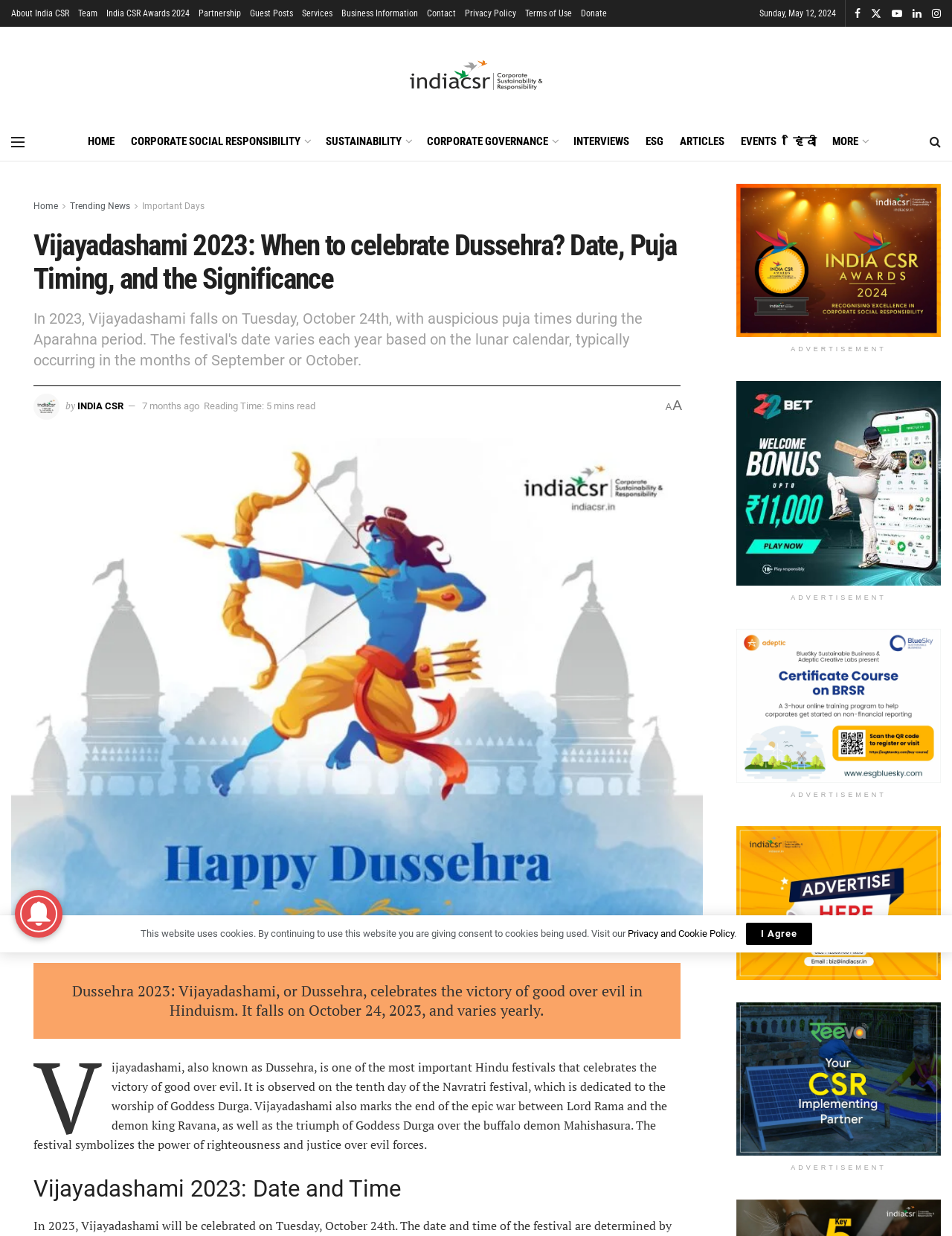Determine the webpage's heading and output its text content.

Vijayadashami 2023: When to celebrate Dussehra? Date, Puja Timing, and the Significance